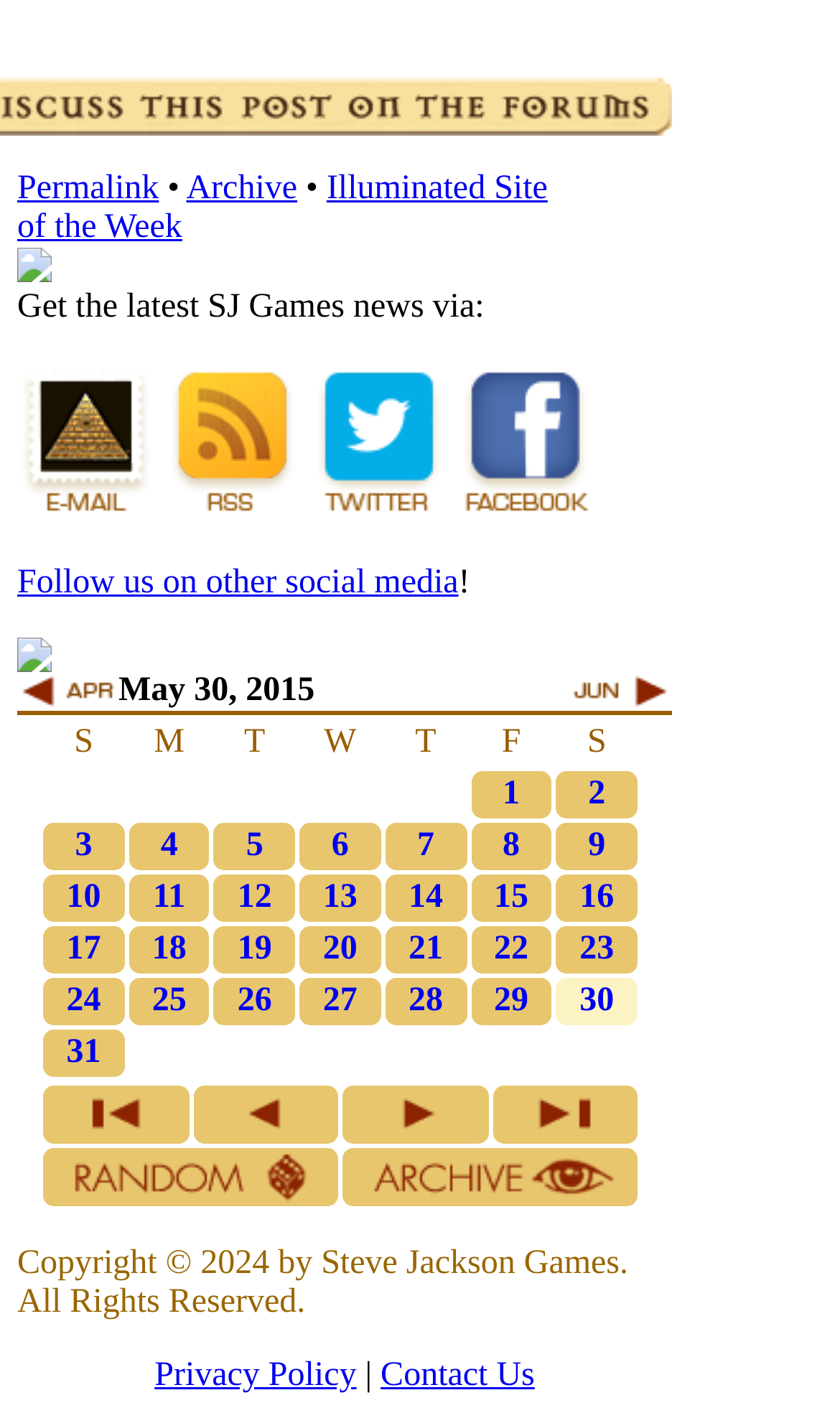Identify the bounding box for the element characterized by the following description: "20".

[0.369, 0.658, 0.441, 0.684]